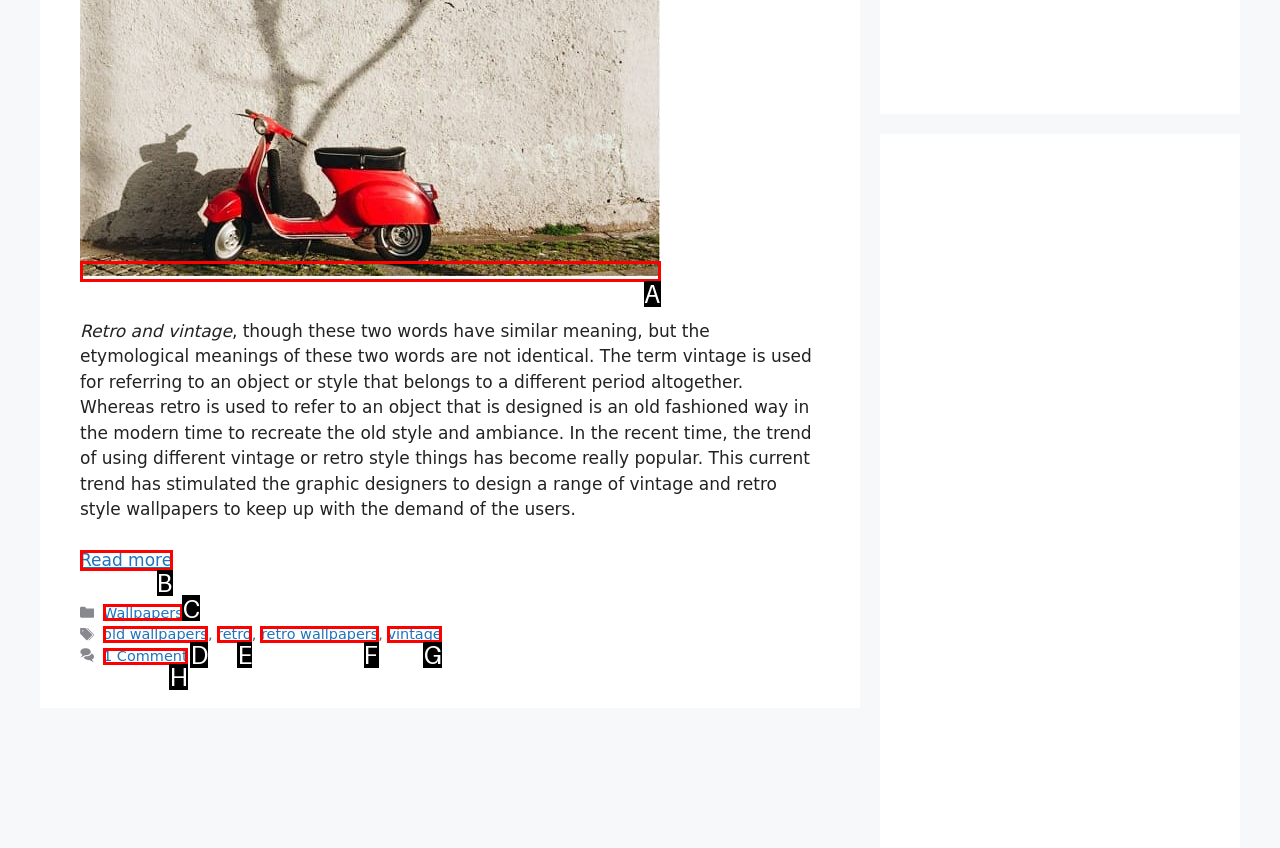Based on the element description: 1 Comment, choose the best matching option. Provide the letter of the option directly.

H